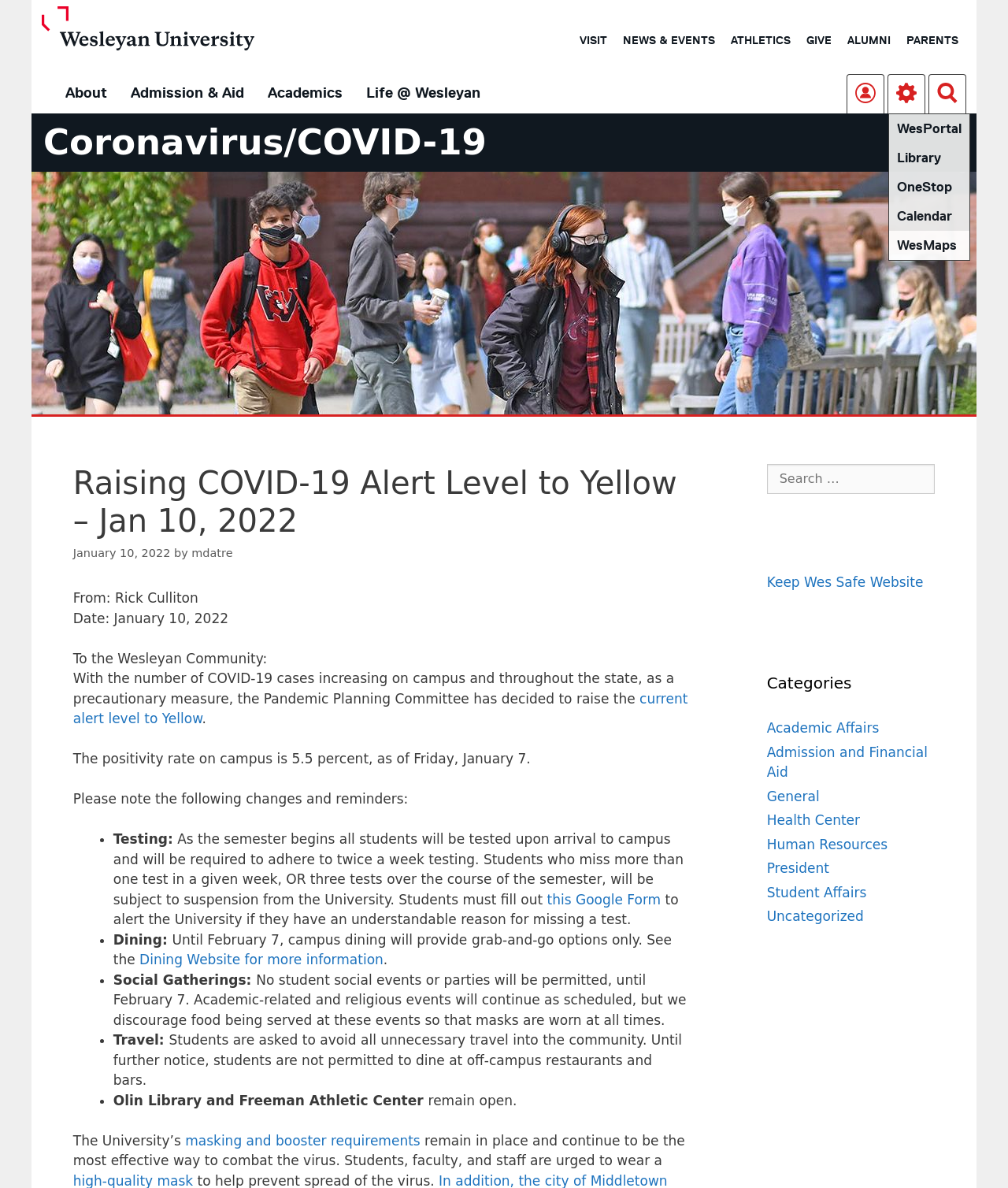What is the restriction on student social events?
From the screenshot, supply a one-word or short-phrase answer.

No parties